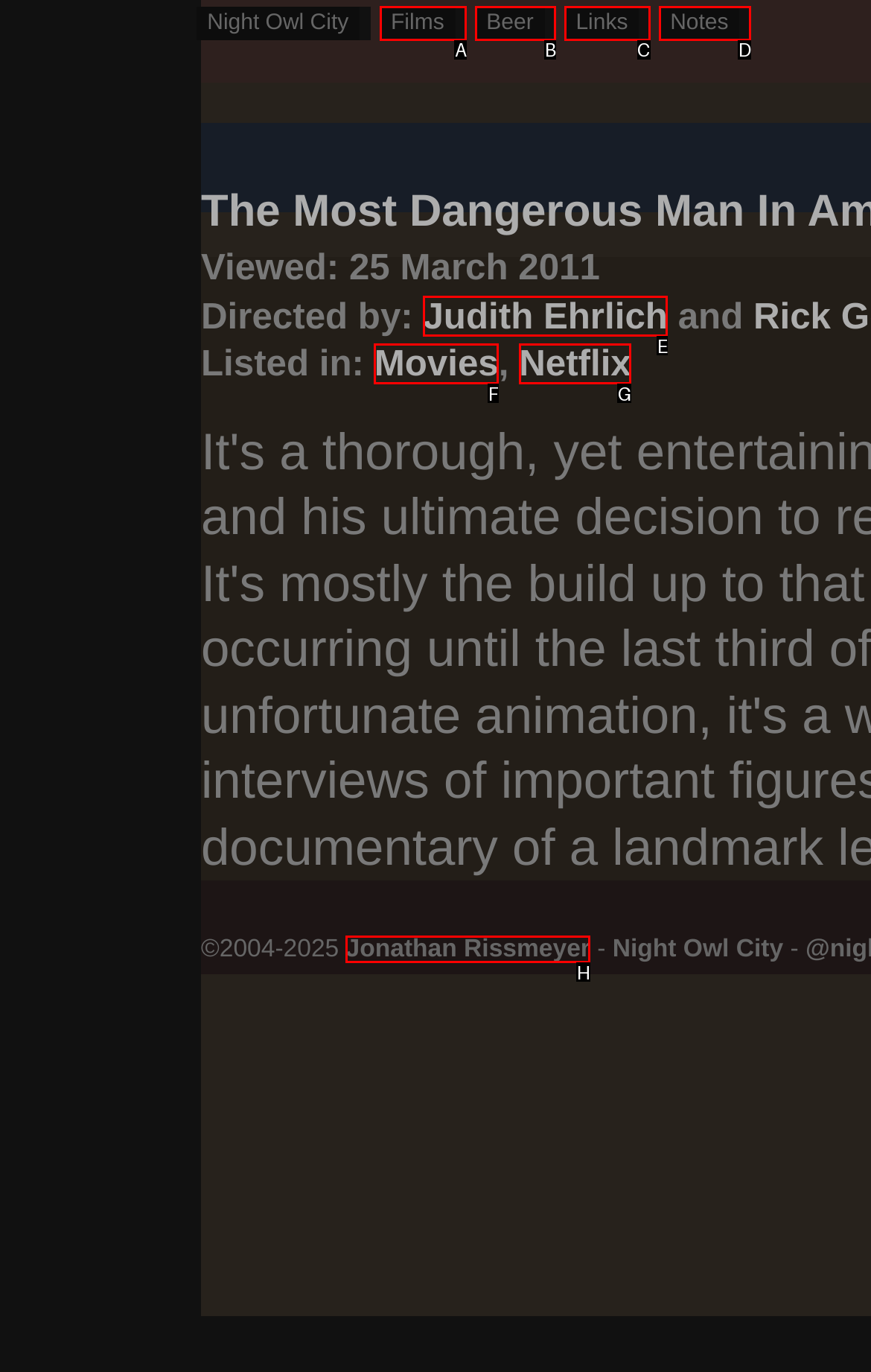Determine the option that aligns with this description: name="s" placeholder="Search TheLawOfAttraction.com"
Reply with the option's letter directly.

None